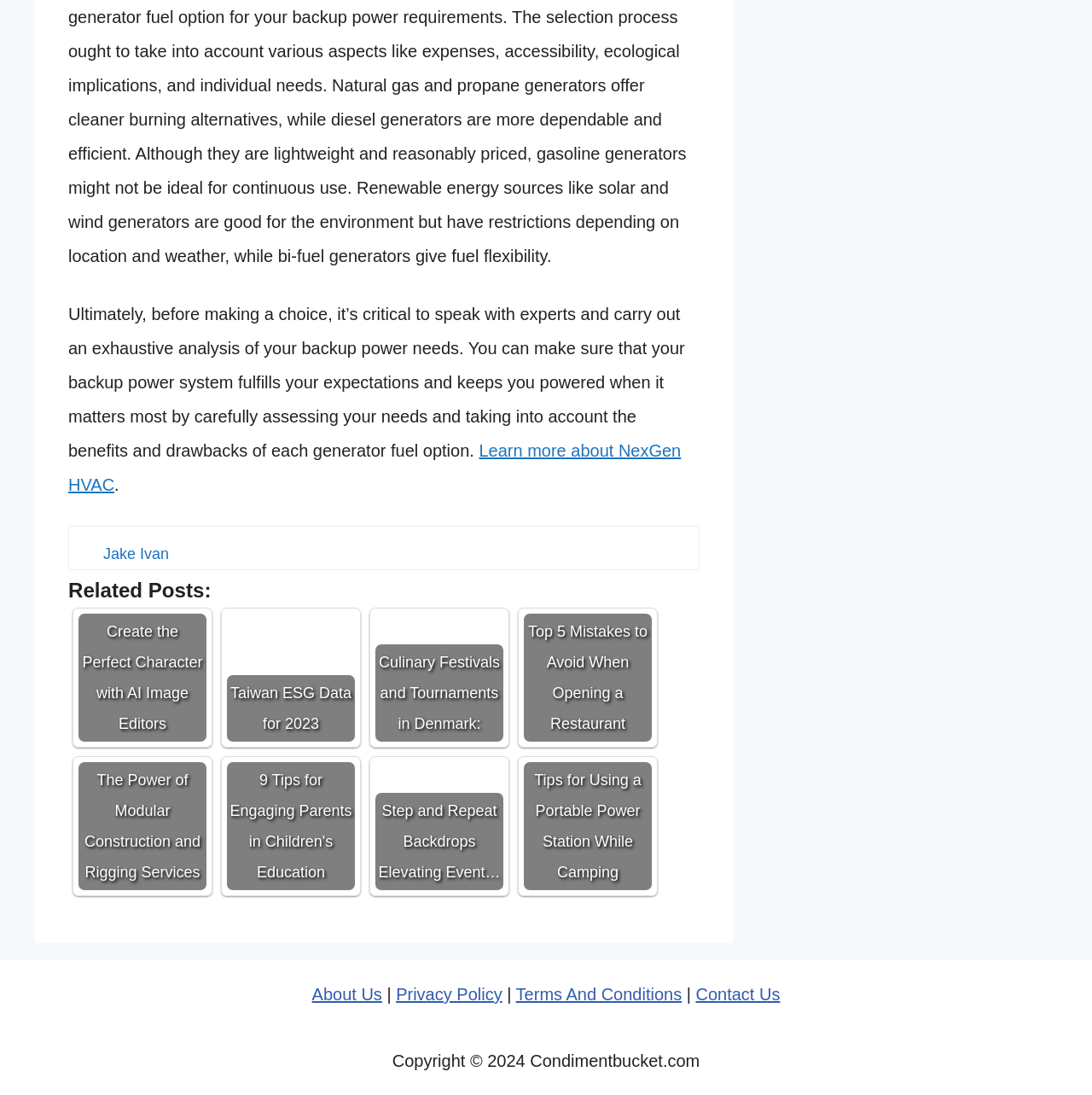Please identify the bounding box coordinates of the area that needs to be clicked to follow this instruction: "Read the article about Create the Perfect Character with AI Image Editors".

[0.072, 0.56, 0.189, 0.677]